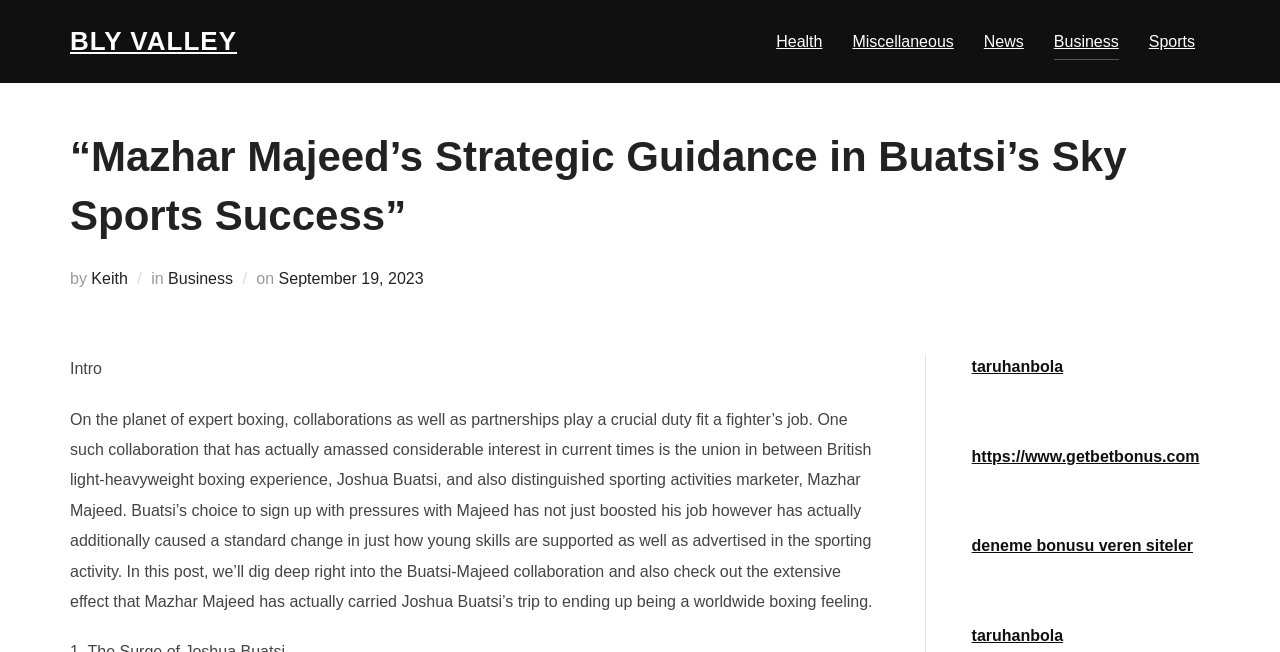Generate the main heading text from the webpage.

“Mazhar Majeed’s Strategic Guidance in Buatsi’s Sky Sports Success”